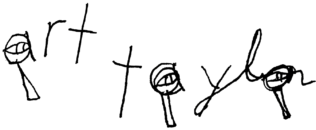Create a detailed narrative of what is happening in the image.

The image features a playful and artistic rendering of the name "Art Taylor," depicted with a whimsical, handwritten style. The text appears to be crafted with a childlike approach, incorporating exaggerated loops and strokes that give it a unique flair. This creative representation aligns with the context of the webpage, which showcases the literary contributions of Art Taylor, a distinguished author and editor known for his focus on fiction and short stories. The overall aesthetic of the image complements the themes of creativity and literary exploration, inviting viewers to engage with Taylor's work further.